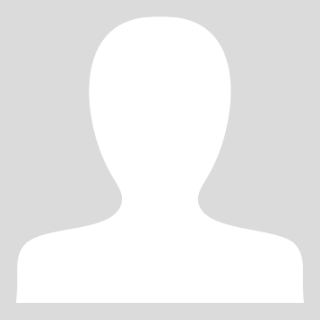Please examine the image and provide a detailed answer to the question: What is the purpose of the placeholder graphic?

The caption states that the image is a placeholder representing a profile picture for Louis Okun, which typically denotes that the actual image of Louis Okun is not available, implying that the purpose of the placeholder graphic is to indicate the unavailability of the actual image.